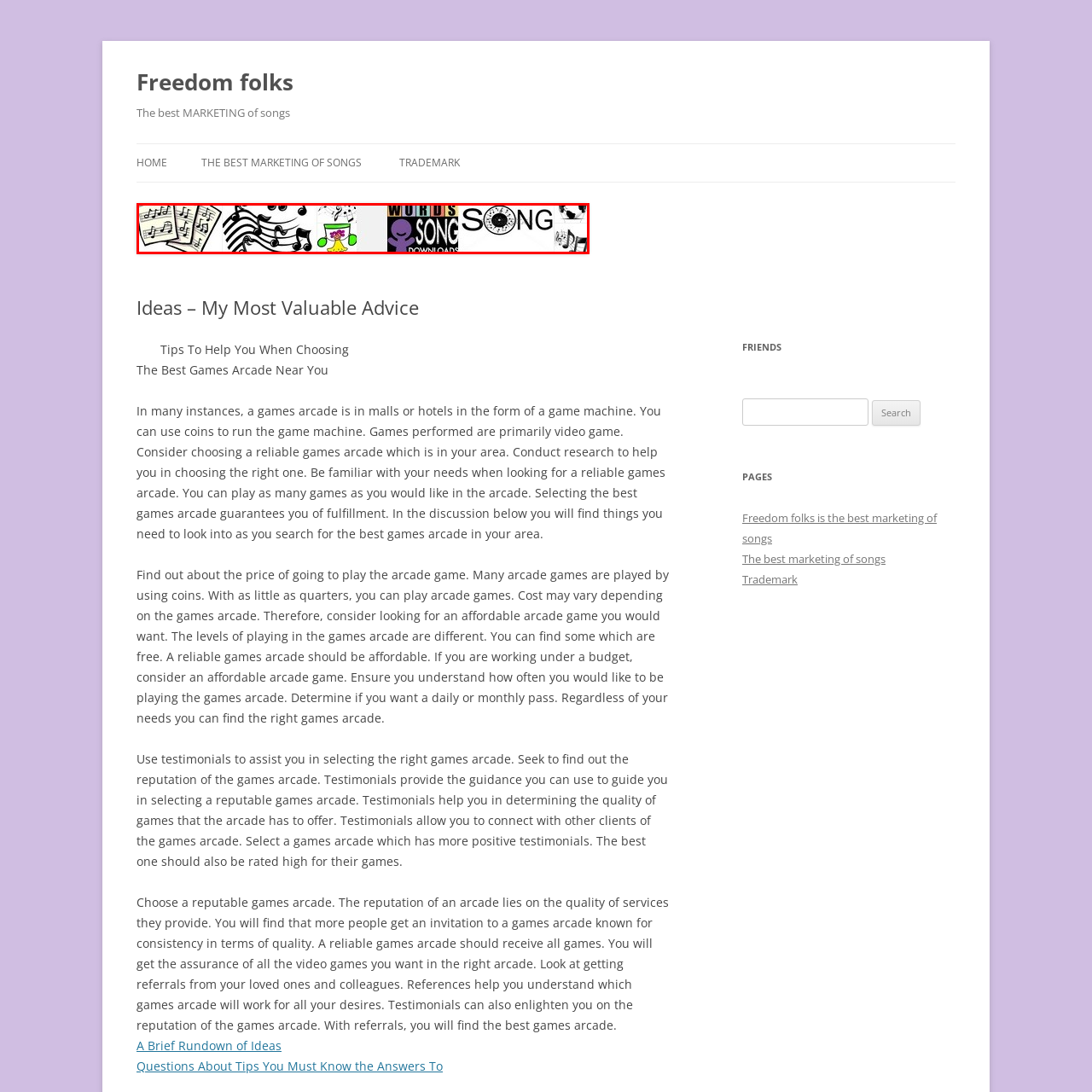Focus on the image within the purple boundary, What is the significance of the sheets of musical notation on the left? 
Answer briefly using one word or phrase.

Foundational aspect of music composition